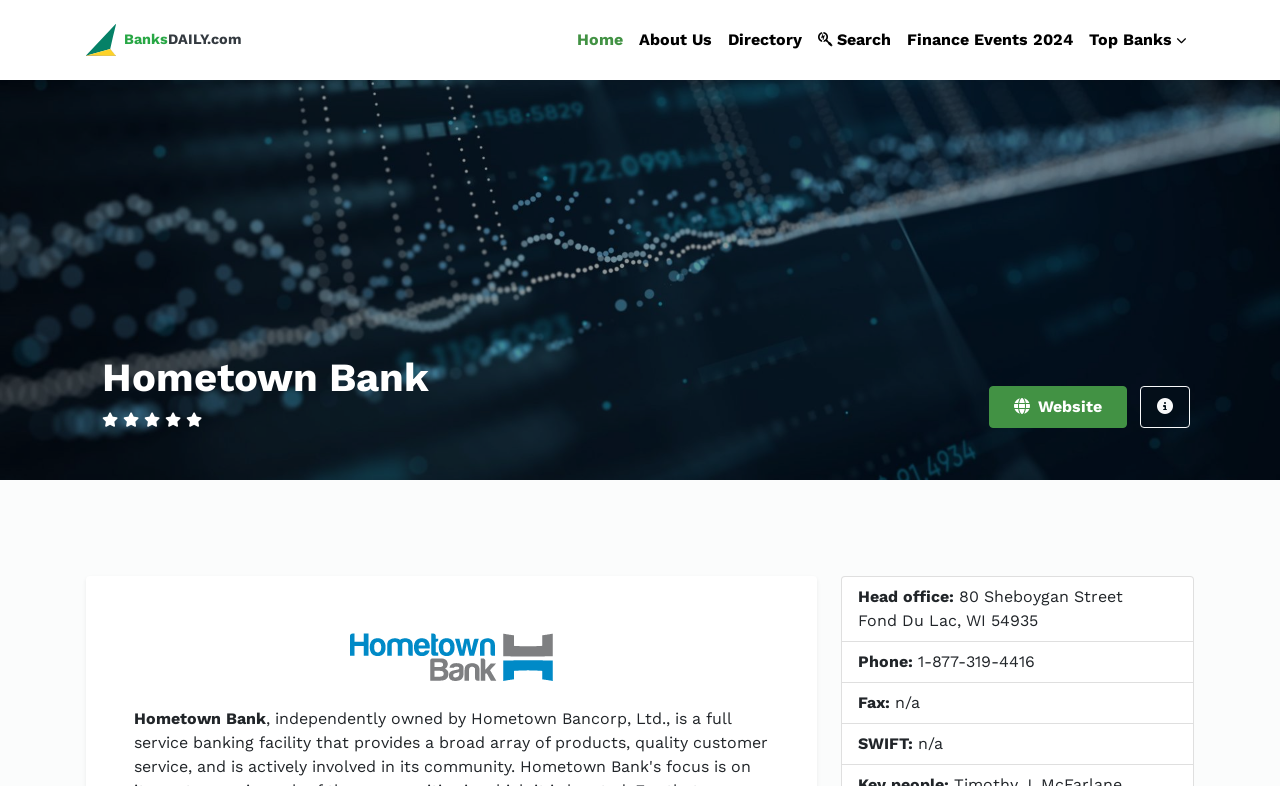Point out the bounding box coordinates of the section to click in order to follow this instruction: "Read the eulogy for Protopriest Theodore Shevzoff".

None